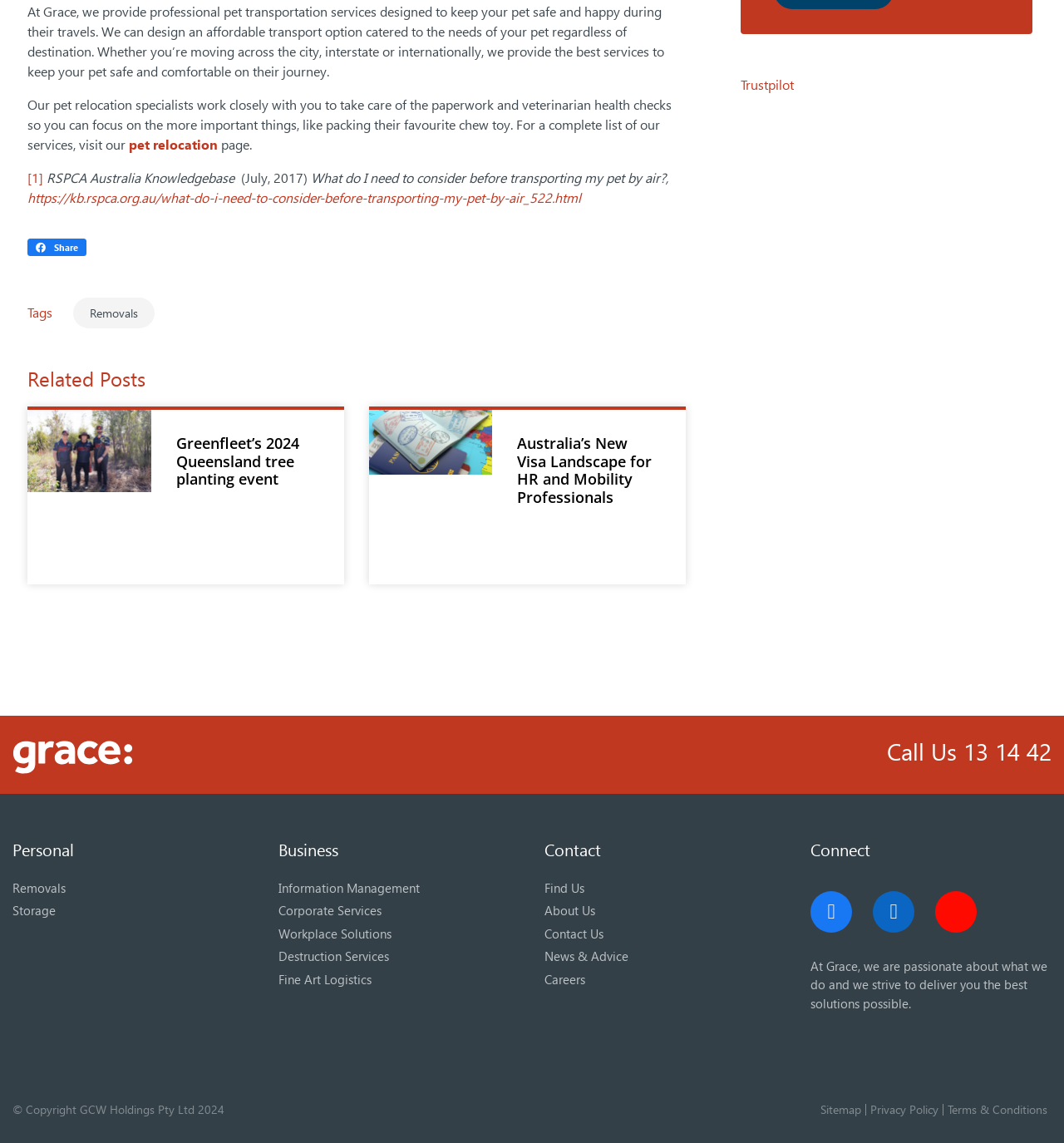Please determine the bounding box coordinates of the element to click on in order to accomplish the following task: "Click the 'LES BELLES-SOEURS' link to view related information". Ensure the coordinates are four float numbers ranging from 0 to 1, i.e., [left, top, right, bottom].

None